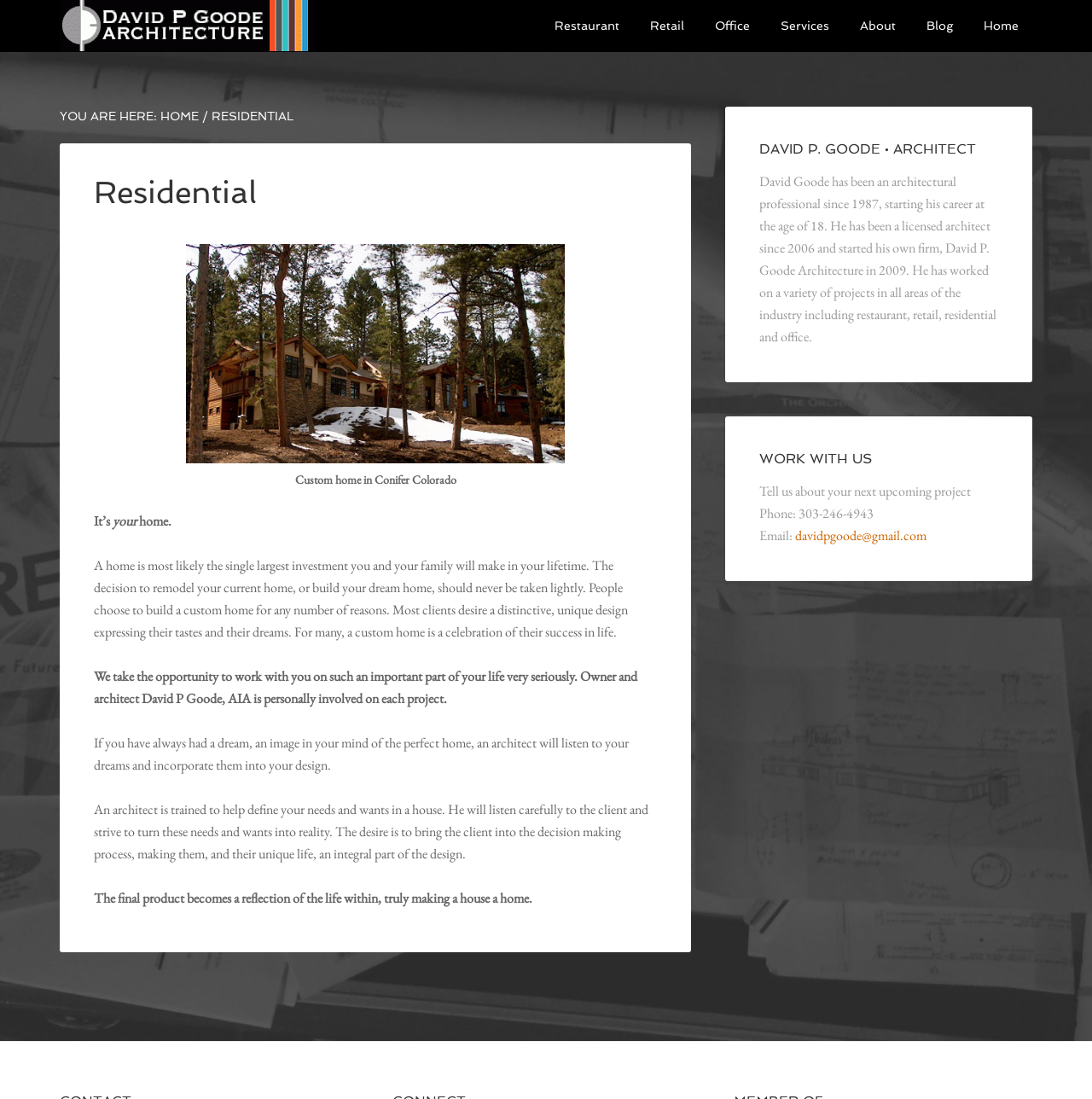Answer the question in a single word or phrase:
What is the email address to contact the architect?

davidpgoode@gmail.com